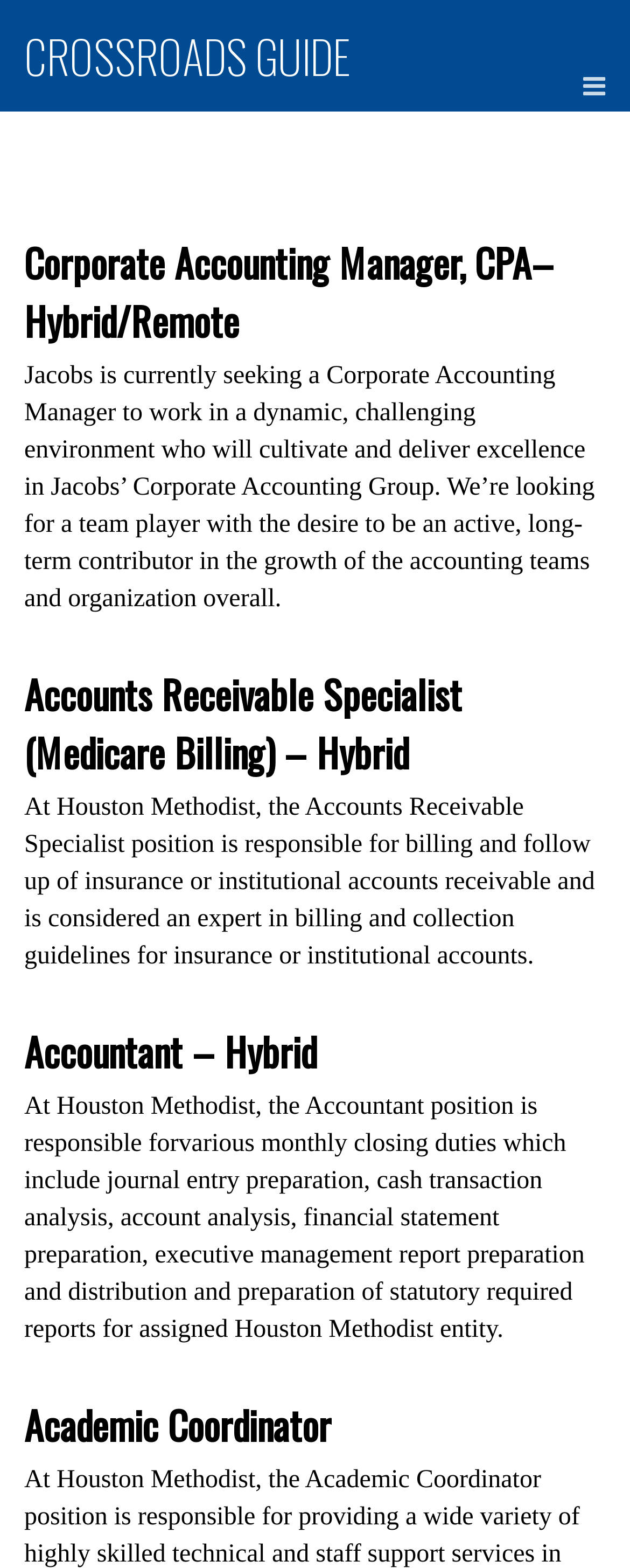Detail the webpage's structure and highlights in your description.

The webpage is a job listing page, titled "Insurance – Crossroads Guide". At the top, there is a large heading "CROSSROADS GUIDE" which is also a link. To the top right, there is a small icon represented by "\uf0c9".

Below the heading, there are three articles, each containing a job listing. The first article has a heading "Corporate Accounting Manager, CPA– Hybrid/Remote" which is also a link. Below the heading, there is a paragraph describing the job, which mentions working in a dynamic environment and cultivating excellence in Jacobs' Corporate Accounting Group.

The second article has a heading "Accounts Receivable Specialist (Medicare Billing) – Hybrid" which is also a link. Below the heading, there is a paragraph describing the job, which mentions billing and follow-up of insurance or institutional accounts receivable at Houston Methodist.

The third article has multiple sections. The first section has a heading "Accountant – Hybrid" which is also a link. Below the heading, there is a paragraph describing the job, which mentions various monthly closing duties at Houston Methodist. The second section has a heading "Academic Coordinator" which is also a link.

Overall, the webpage is a job listing page with multiple job postings, each with a heading and a descriptive paragraph.